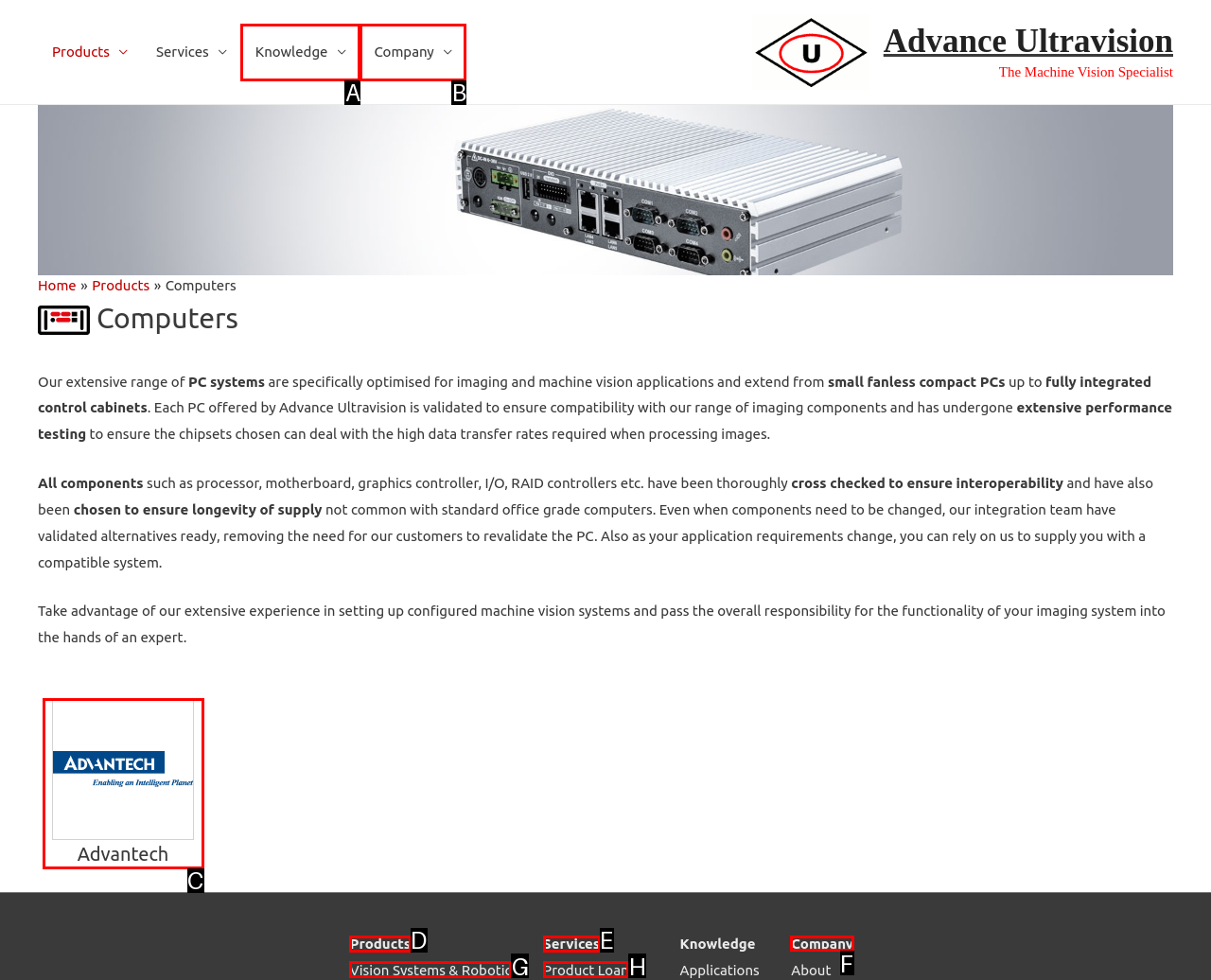Which lettered option should I select to achieve the task: Go to the 'Company' page according to the highlighted elements in the screenshot?

F